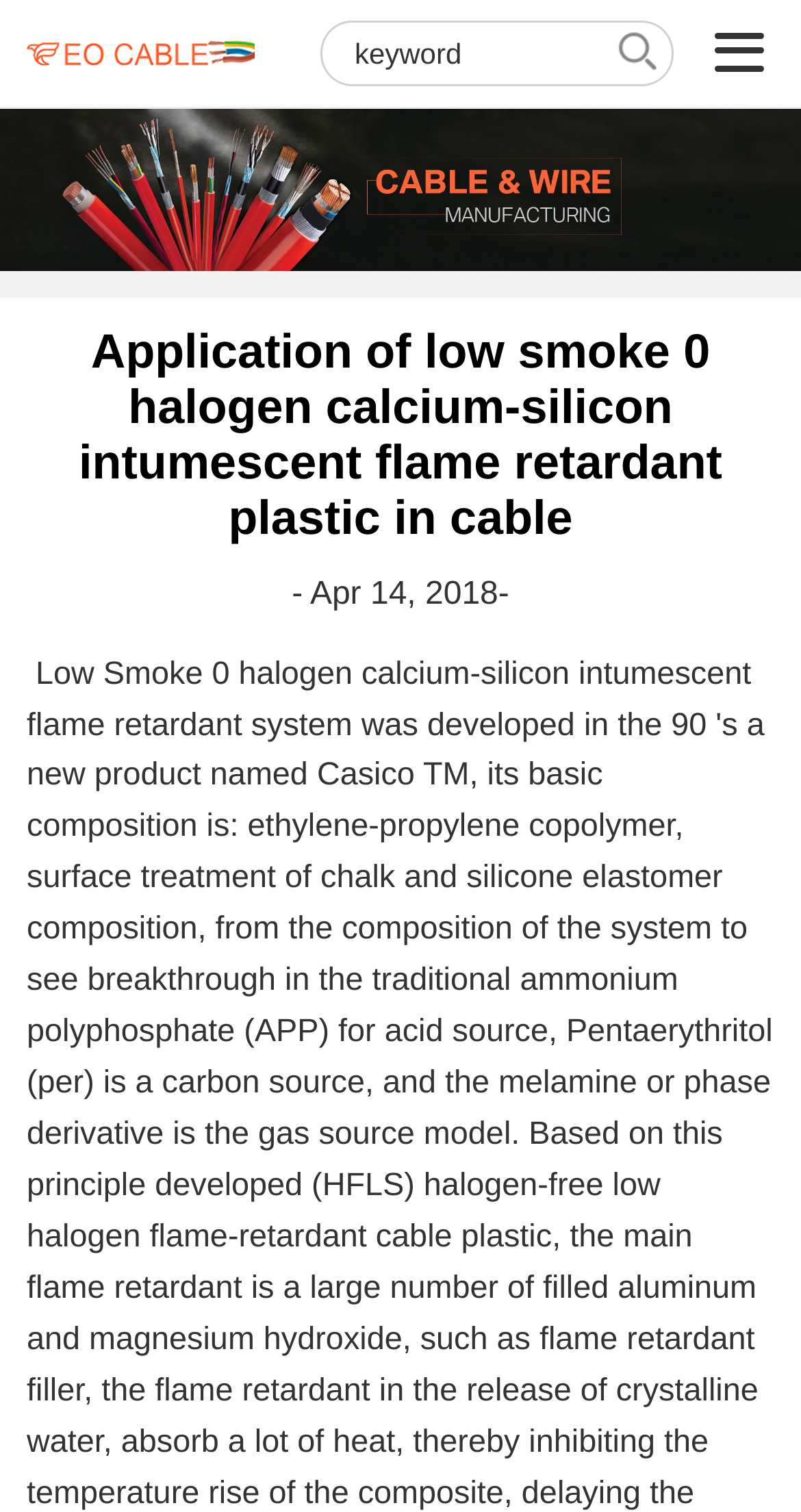Using the information in the image, could you please answer the following question in detail:
What is the company name displayed on the webpage?

The company name is displayed as a link at the top of the webpage, and it is also shown as an image with the same text. The bounding box coordinates of the link and the image are [0.033, 0.014, 0.318, 0.056], which indicates that they are located at the top-left corner of the webpage.